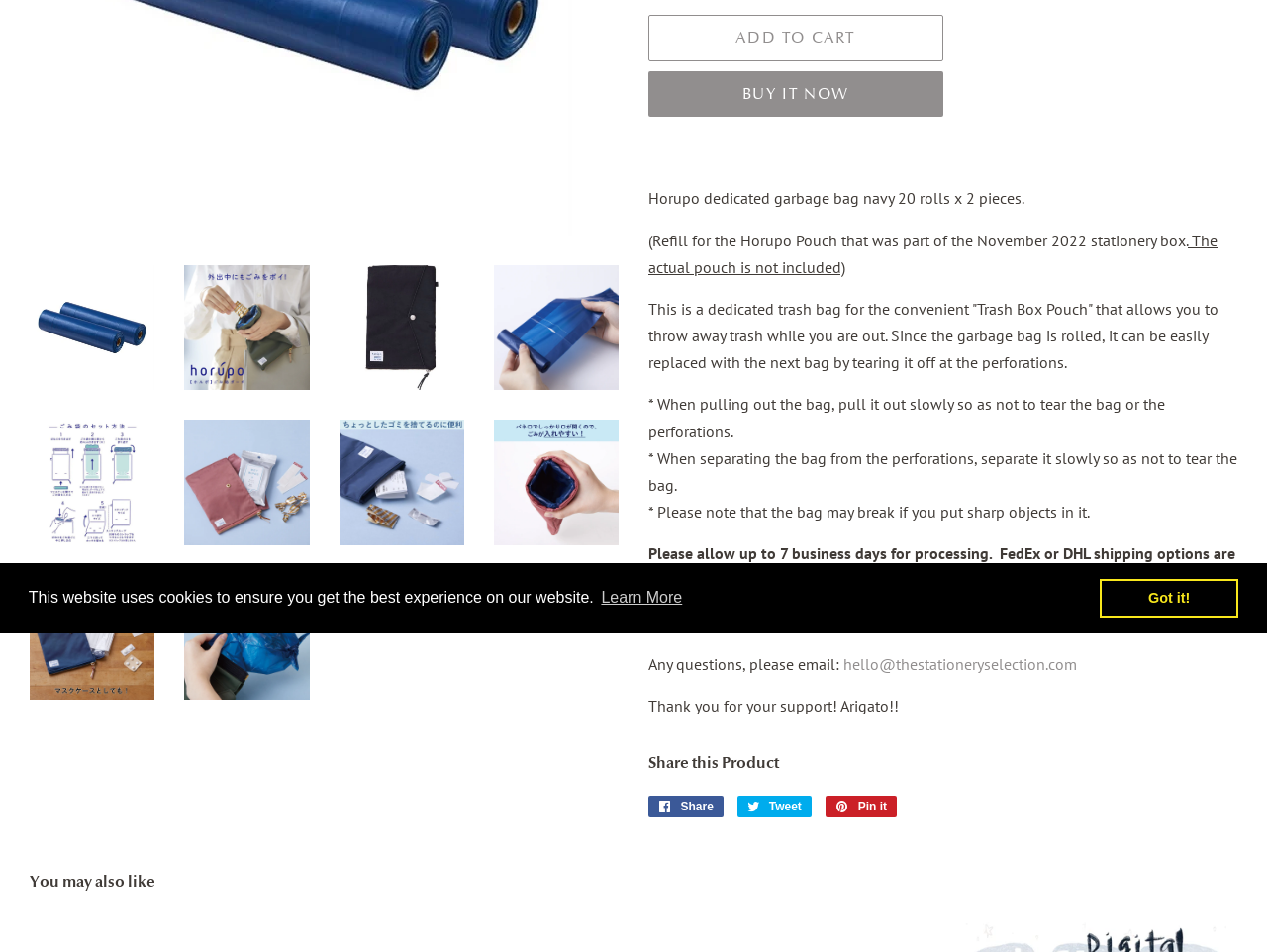Find the bounding box of the element with the following description: "Buy it now". The coordinates must be four float numbers between 0 and 1, formatted as [left, top, right, bottom].

[0.512, 0.074, 0.744, 0.123]